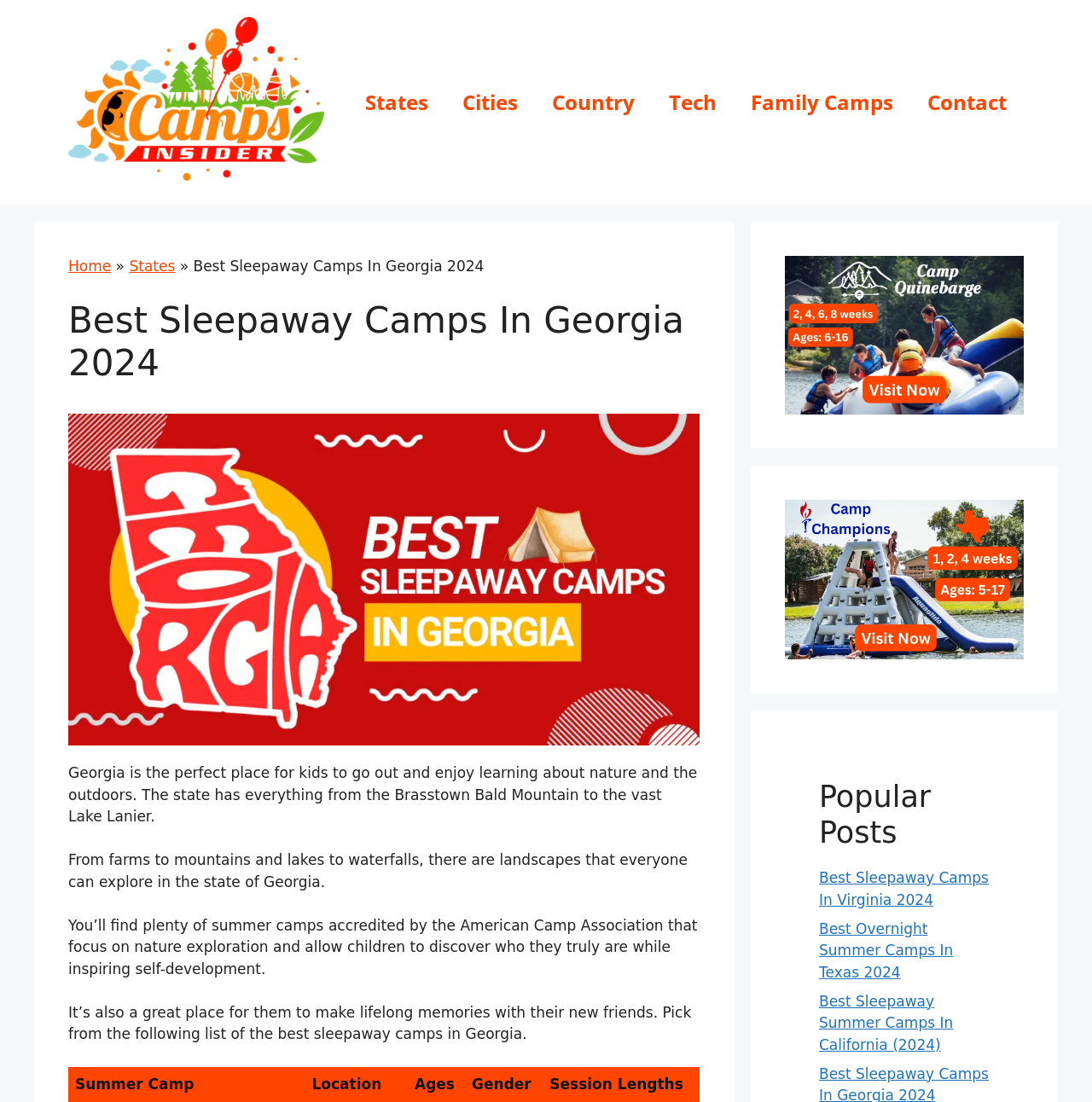What is the geographical feature mentioned in the webpage?
Using the image, provide a detailed and thorough answer to the question.

The webpage mentions 'the Brasstown Bald Mountain' as one of the geographical features in Georgia, indicating that it is a notable landmark in the state.